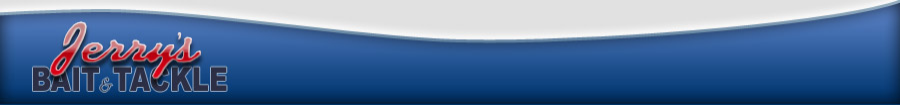Explain the image with as much detail as possible.

The image features the logo of "Jerry's Bait & Tackle," set against a stylish blue background that evokes a sense of water and fishing. The logo prominently displays the name "Jerry's" in a vibrant red script, giving it a lively and welcoming look, while "Bait & Tackle" is styled in a bold, contemporary font, emphasizing the business focus on fishing supplies. The overall design reflects a sense of outdoor adventure and the spirit of fishing, appealing to both amateur and experienced anglers. This logo serves as a recognizable symbol for the bait and tackle shop, inviting customers to explore their offerings.